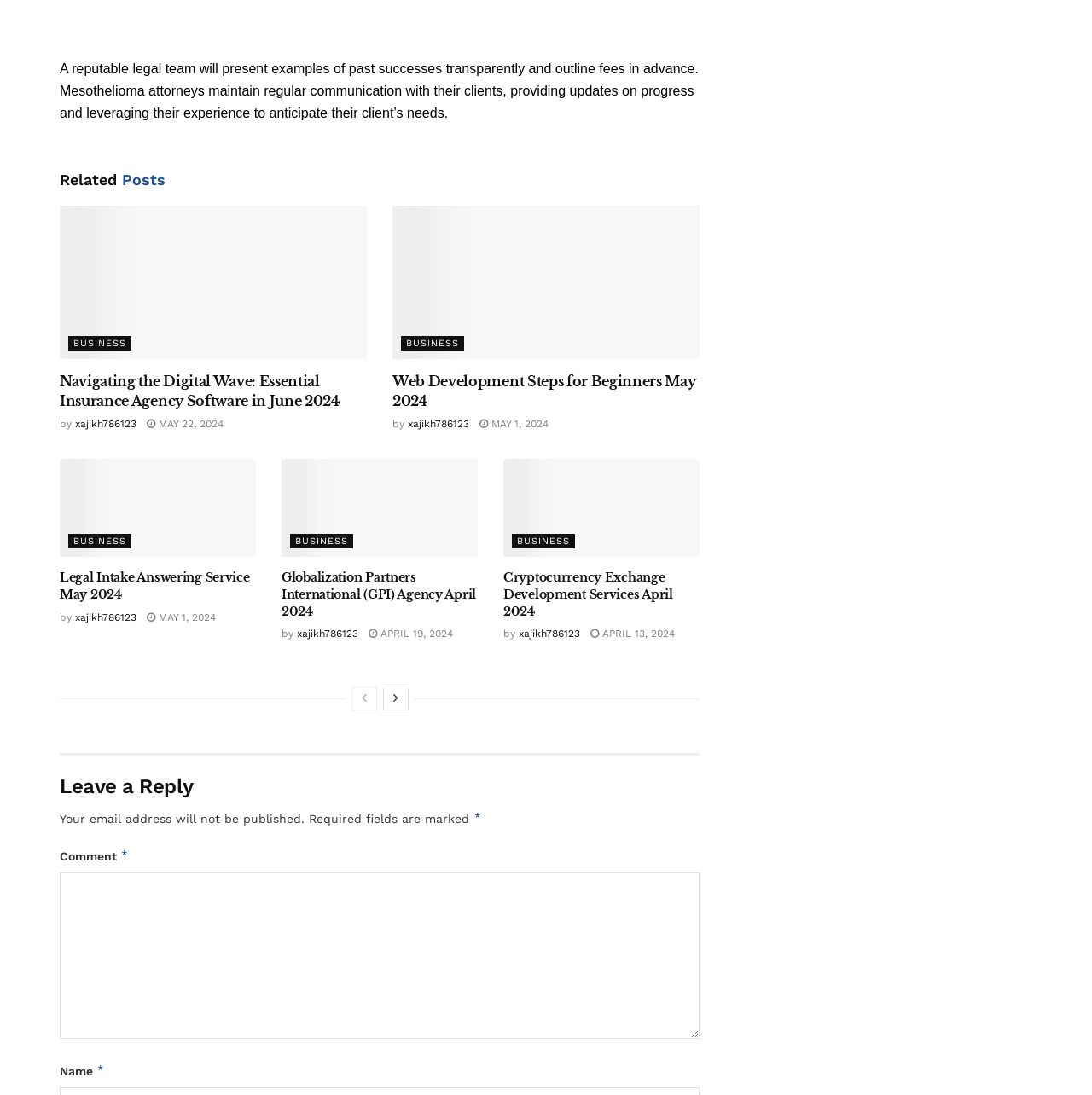Show the bounding box coordinates for the HTML element described as: "Our Campaigns".

None